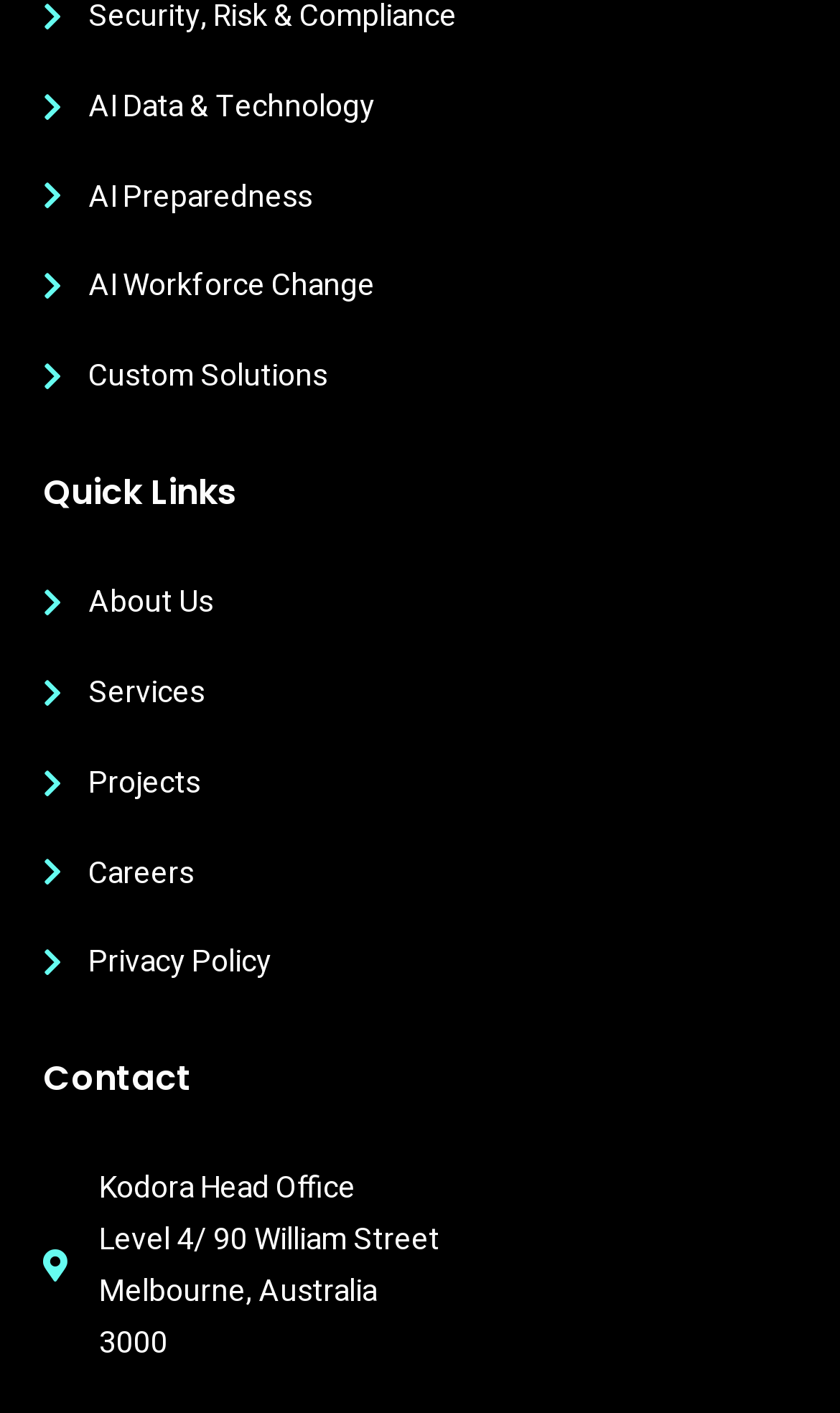How many links are under the 'Quick Links' section?
Deliver a detailed and extensive answer to the question.

I counted the number of link elements under the 'Quick Links' section, which are 'About Us', 'Services', 'Projects', 'Careers', and 'Privacy Policy', totaling 5 links.